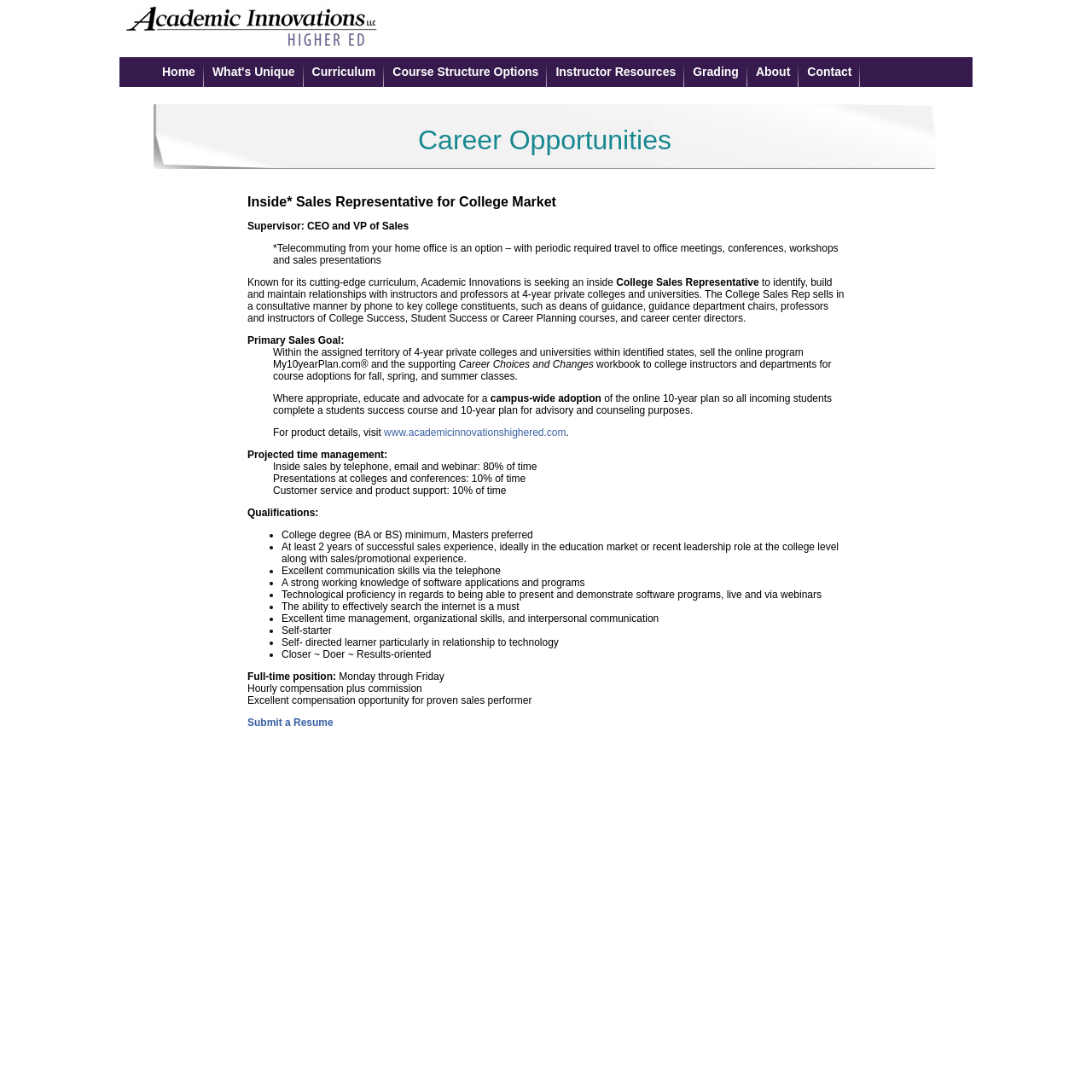Determine the bounding box coordinates of the clickable region to follow the instruction: "View details of the update".

None